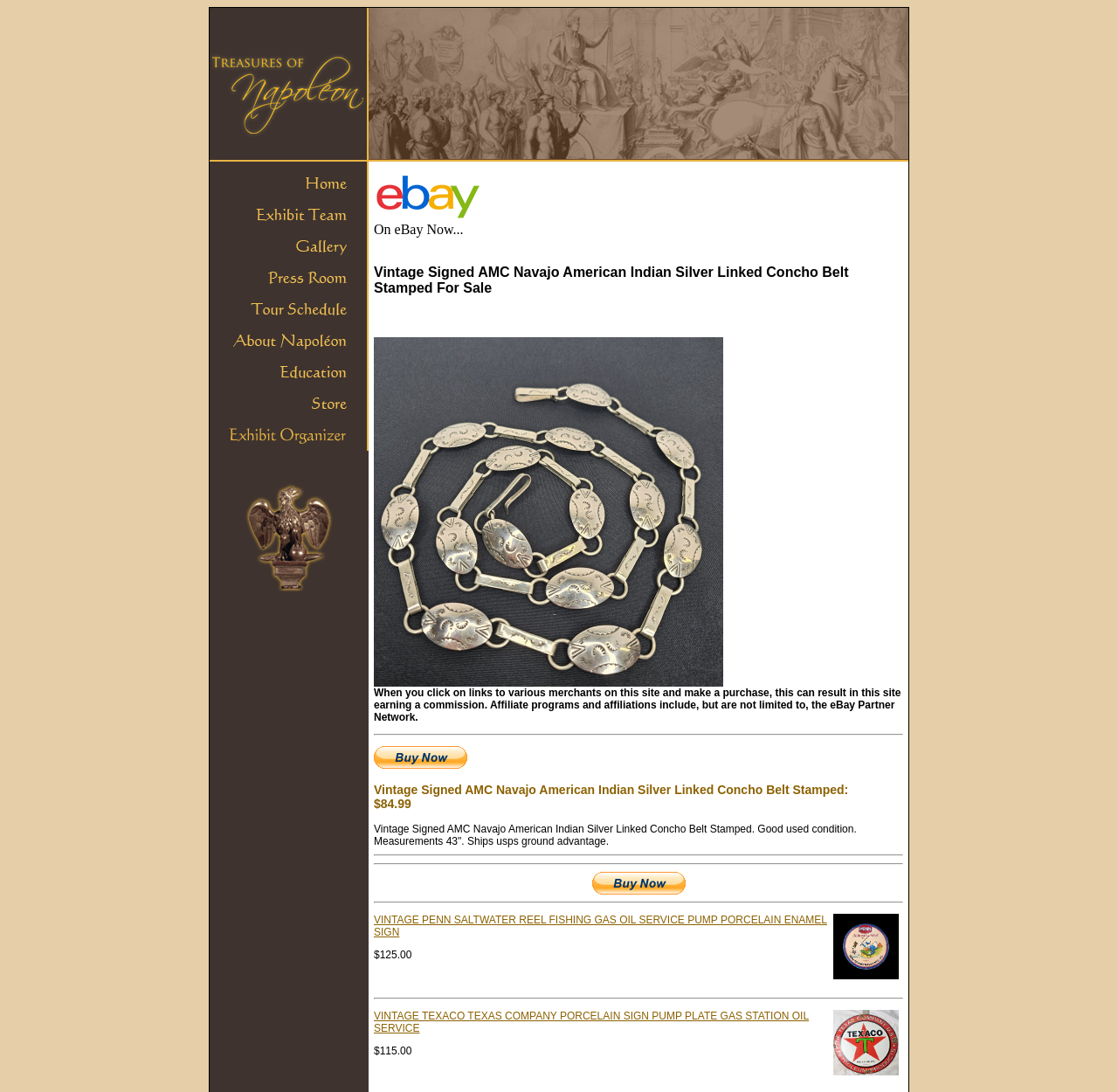Using the element description provided, determine the bounding box coordinates in the format (top-left x, top-left y, bottom-right x, bottom-right y). Ensure that all values are floating point numbers between 0 and 1. Element description: alt="Napoleon - An Intimate Portrait"

[0.188, 0.142, 0.33, 0.156]